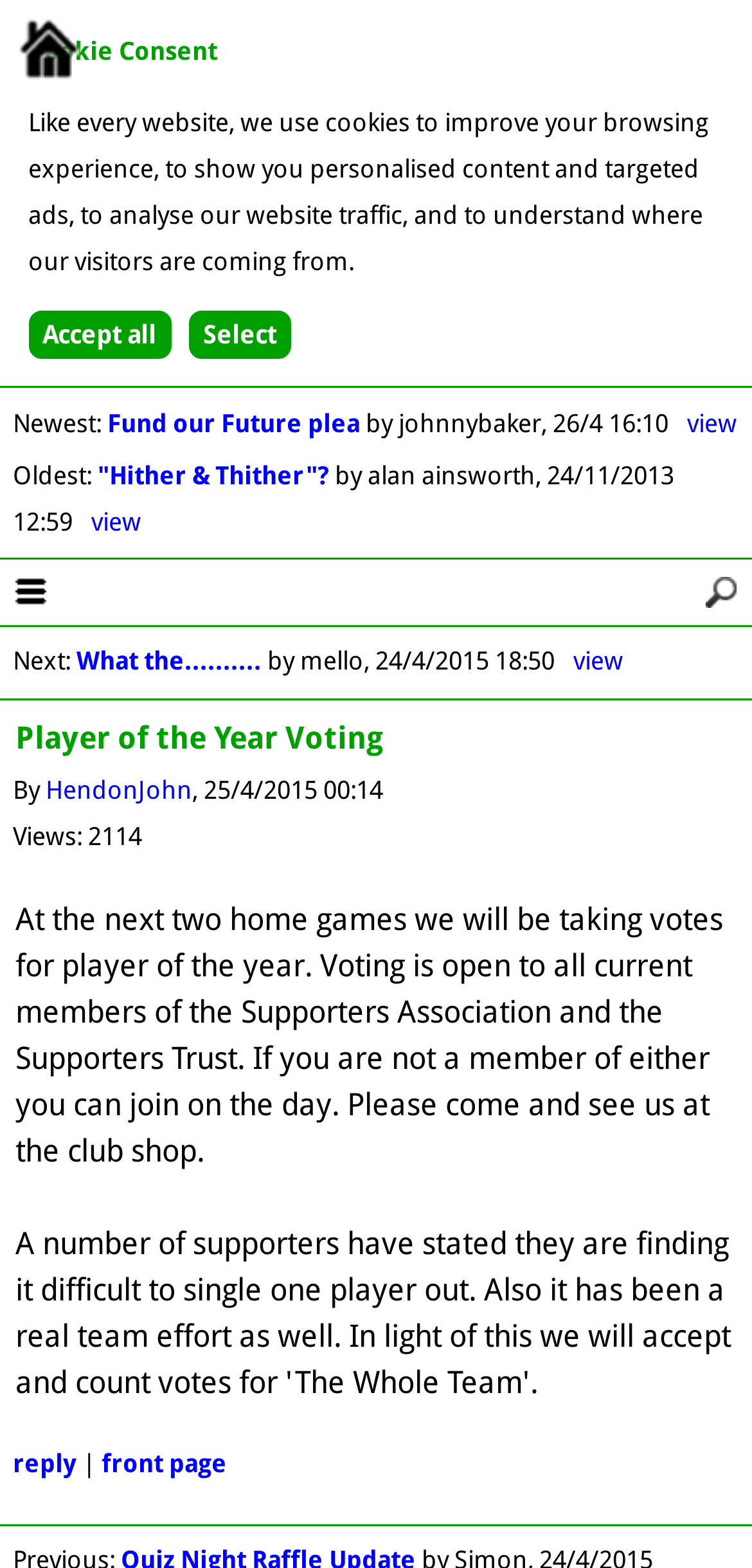Provide the bounding box coordinates for the UI element that is described as: "return to the front page".

[0.135, 0.925, 0.301, 0.943]